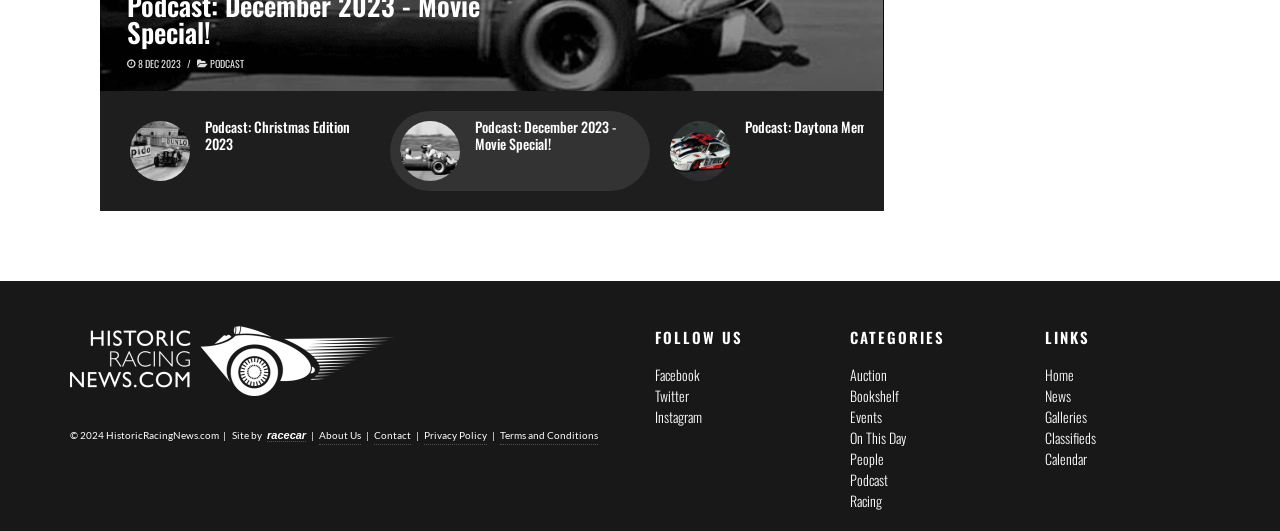Please specify the bounding box coordinates of the clickable region necessary for completing the following instruction: "Visit the 'About Us' page". The coordinates must consist of four float numbers between 0 and 1, i.e., [left, top, right, bottom].

[0.249, 0.803, 0.282, 0.839]